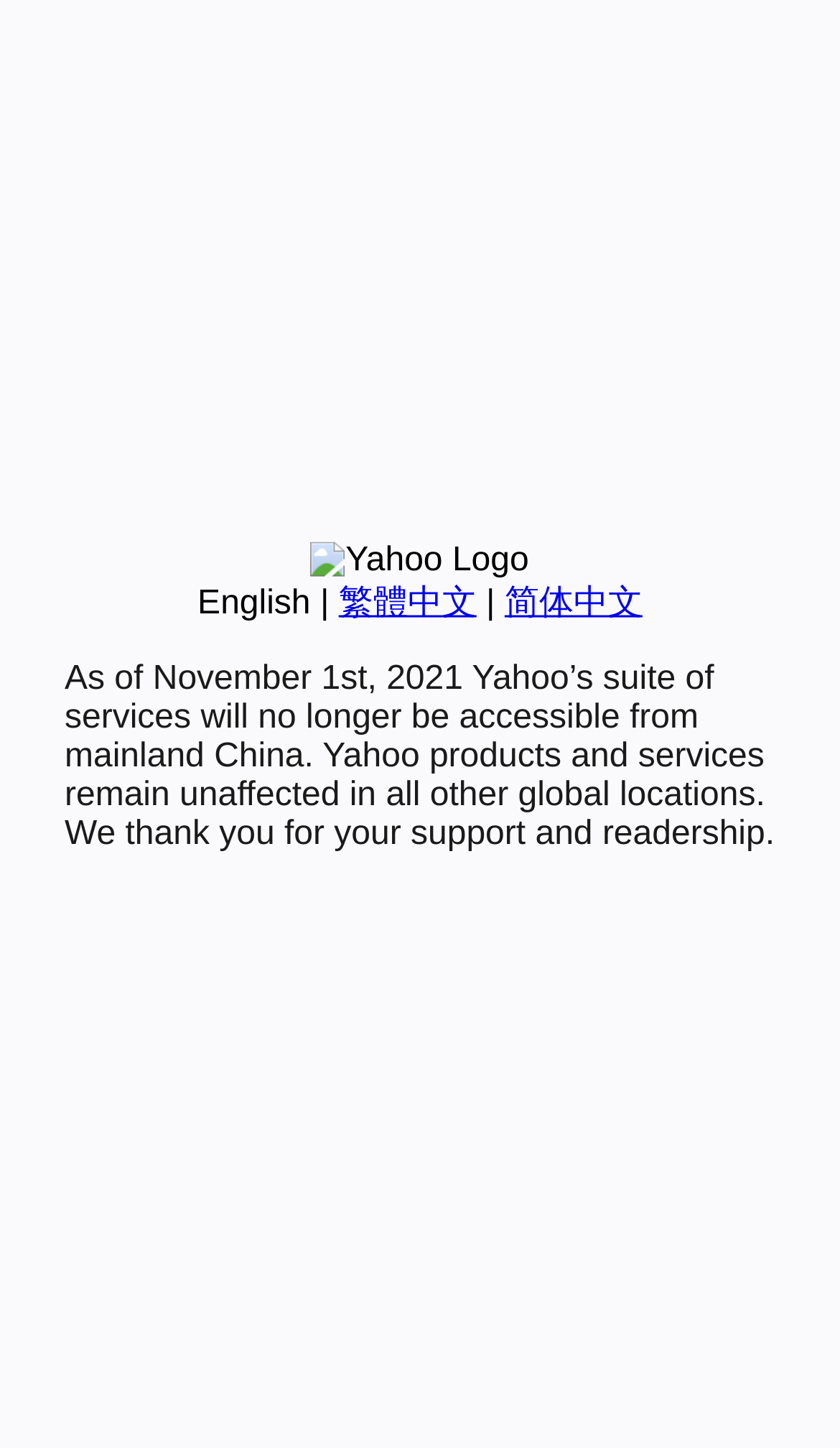Based on the element description 简体中文, identify the bounding box coordinates for the UI element. The coordinates should be in the format (top-left x, top-left y, bottom-right x, bottom-right y) and within the 0 to 1 range.

[0.601, 0.404, 0.765, 0.429]